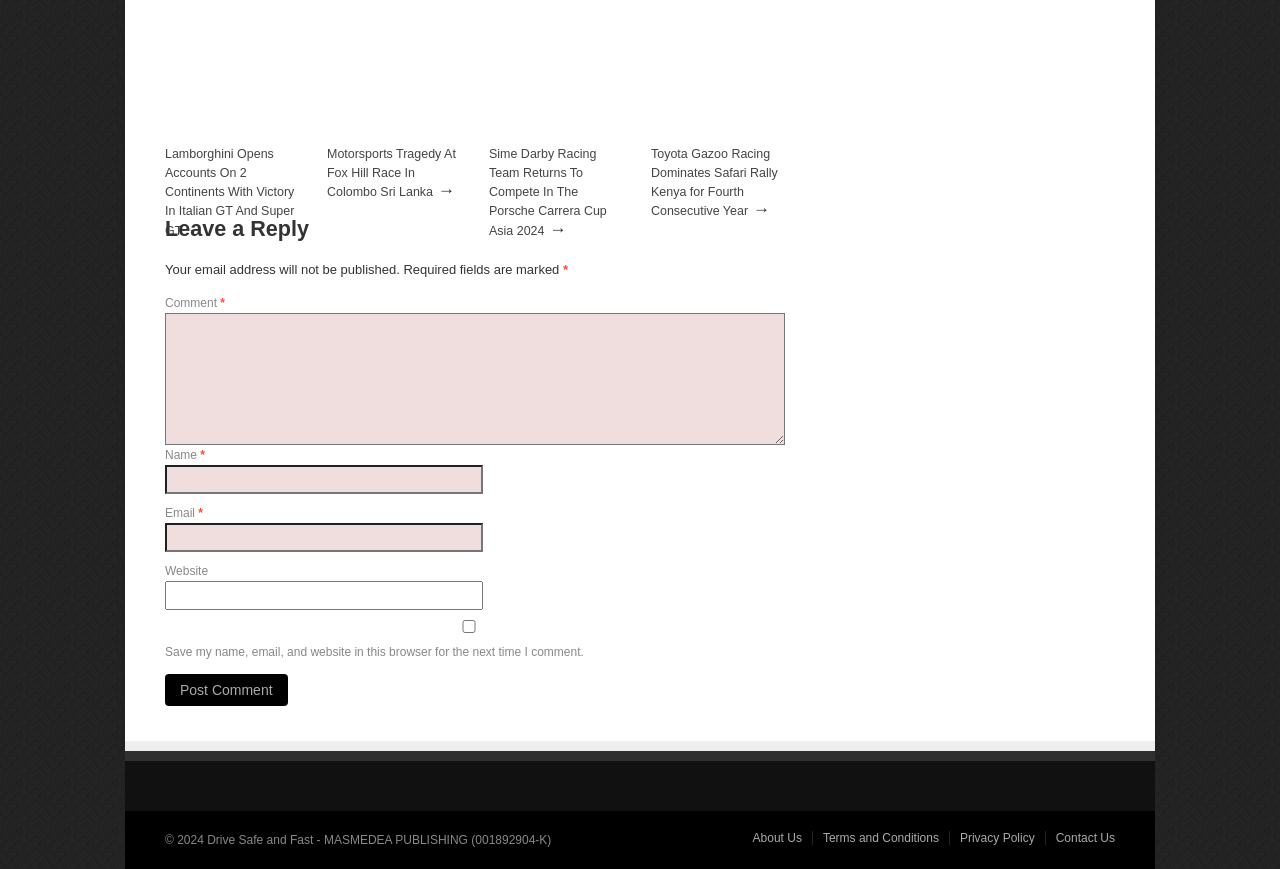Locate the bounding box coordinates of the clickable region to complete the following instruction: "Click on Lamborghini."

[0.129, 0.15, 0.234, 0.166]